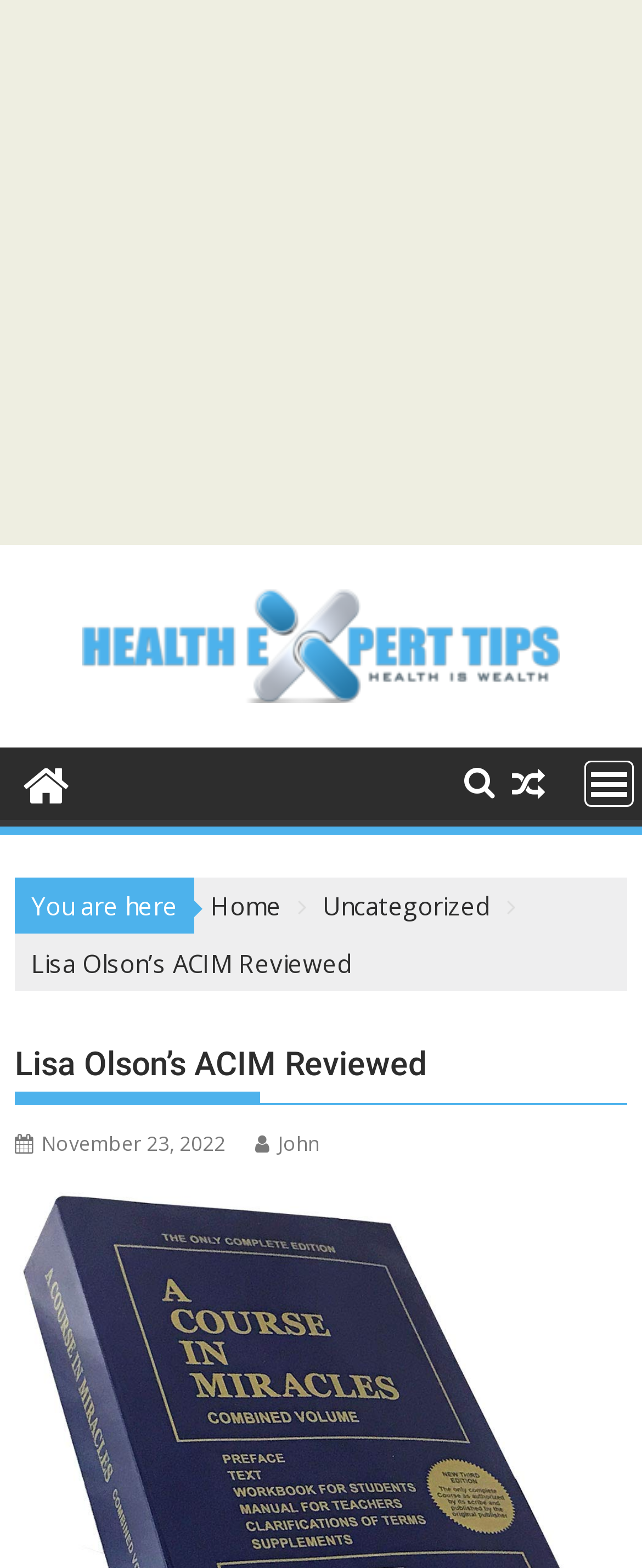Can you extract the headline from the webpage for me?

Lisa Olson’s ACIM Reviewed